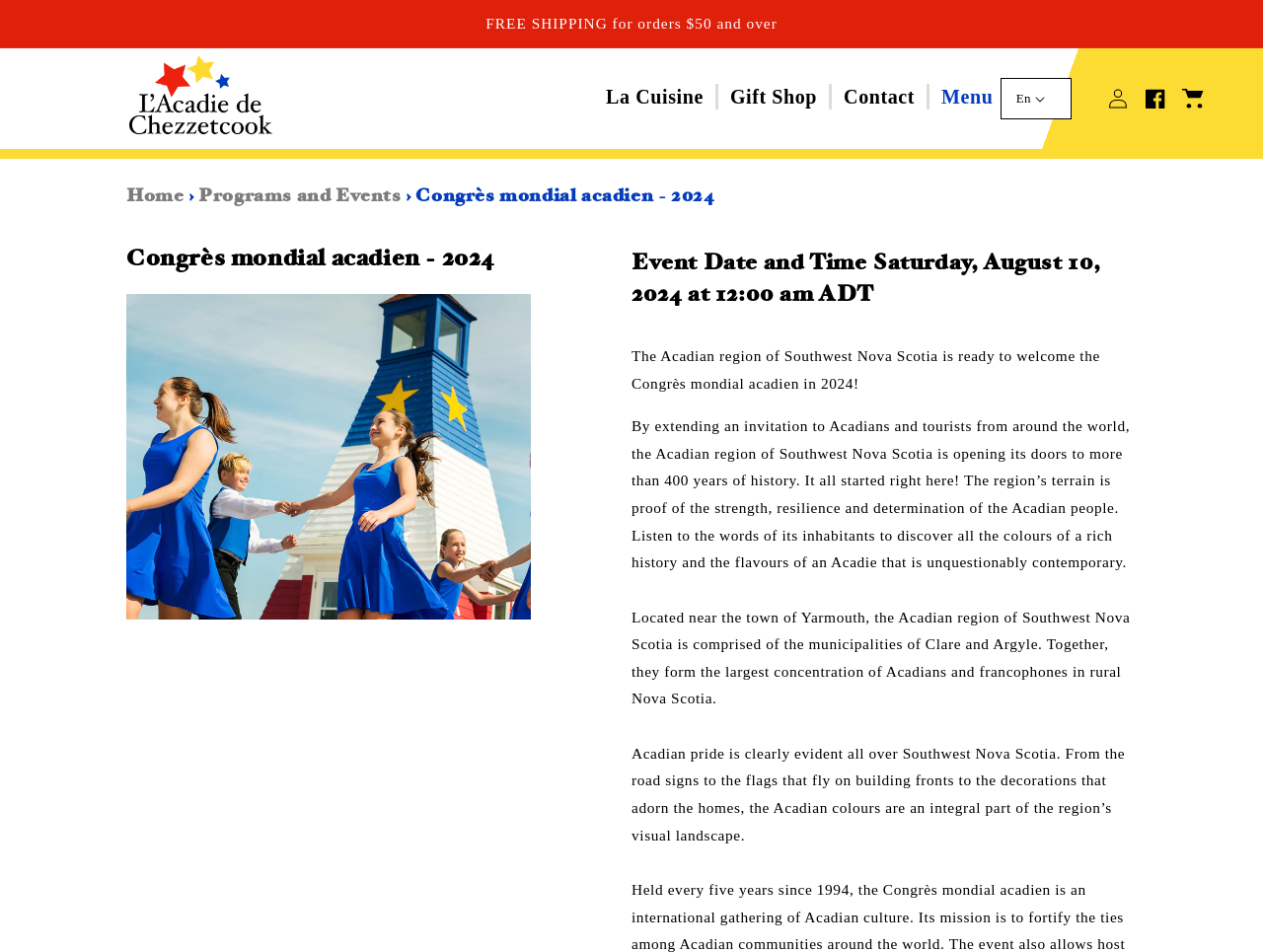Please provide the bounding box coordinates for the element that needs to be clicked to perform the following instruction: "Explore the PrevenTN website". The coordinates should be given as four float numbers between 0 and 1, i.e., [left, top, right, bottom].

None